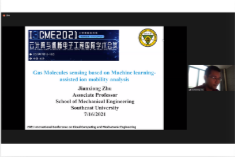Describe the important features and context of the image with as much detail as possible.

The image captures a presentation slide from the "International Conference on Cloud Computing and Mechatronic Engineering (I3CME 2022)," featuring the title "Gas Molecules sensing based on Machine learning-assisted ion mobility analysis." The speaker, Jianxing Zhu, is introduced as an Associate Professor from the School of Mechanical Engineering at Southern University.

To the right of the slide, a video feed displays the speaker, providing a visual connection to the presentation. The slide is framed with the conference logo, suggesting its significance in the academic community. The date of the presentation is noted as 7/16/2021, indicating when this research was shared at the conference. Overall, this image reflects an important moment in a scholarly discourse on advanced topics in mechatronics and cloud computing.